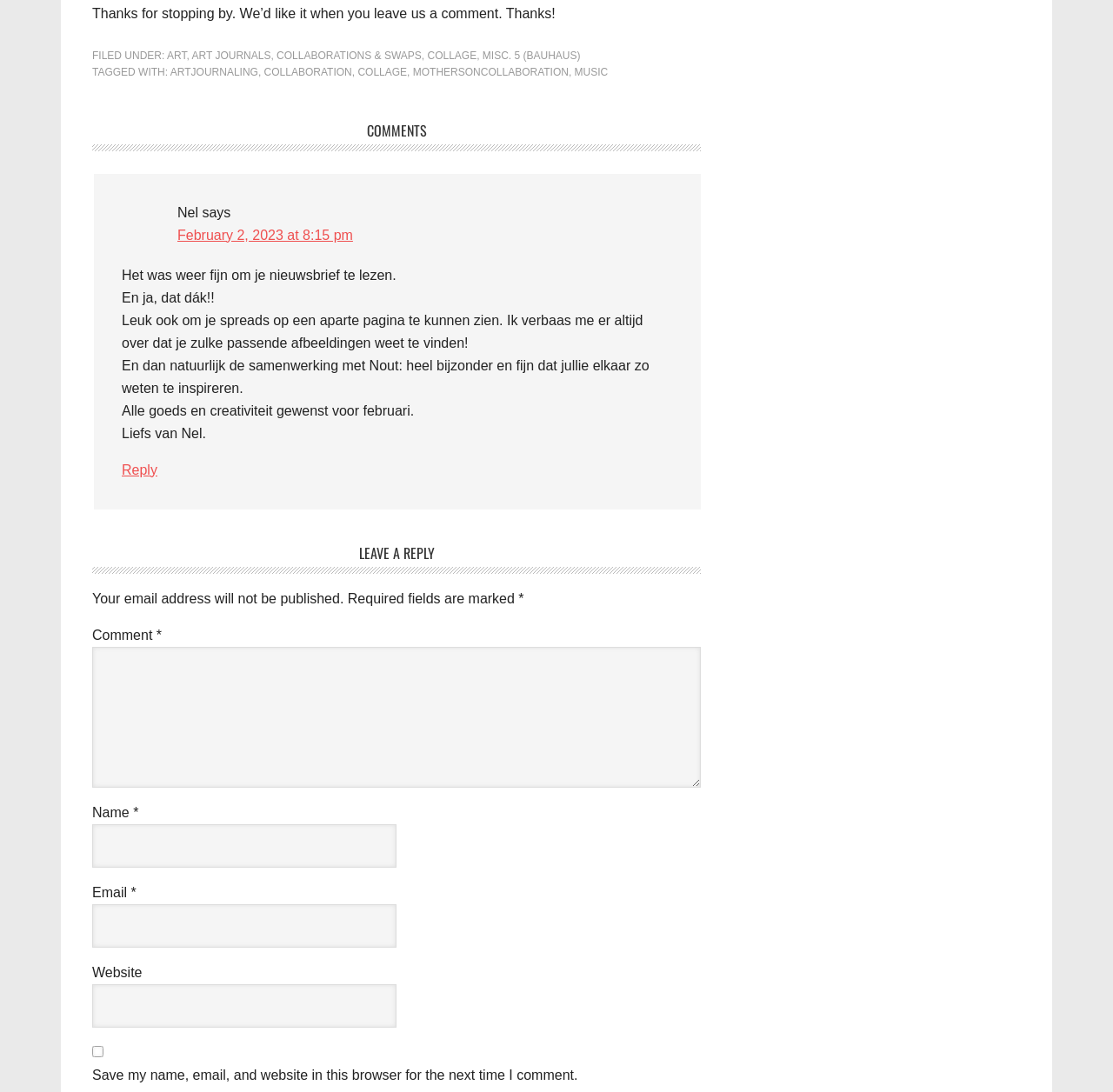Find the bounding box coordinates of the element I should click to carry out the following instruction: "Reply to Nel".

[0.109, 0.423, 0.141, 0.437]